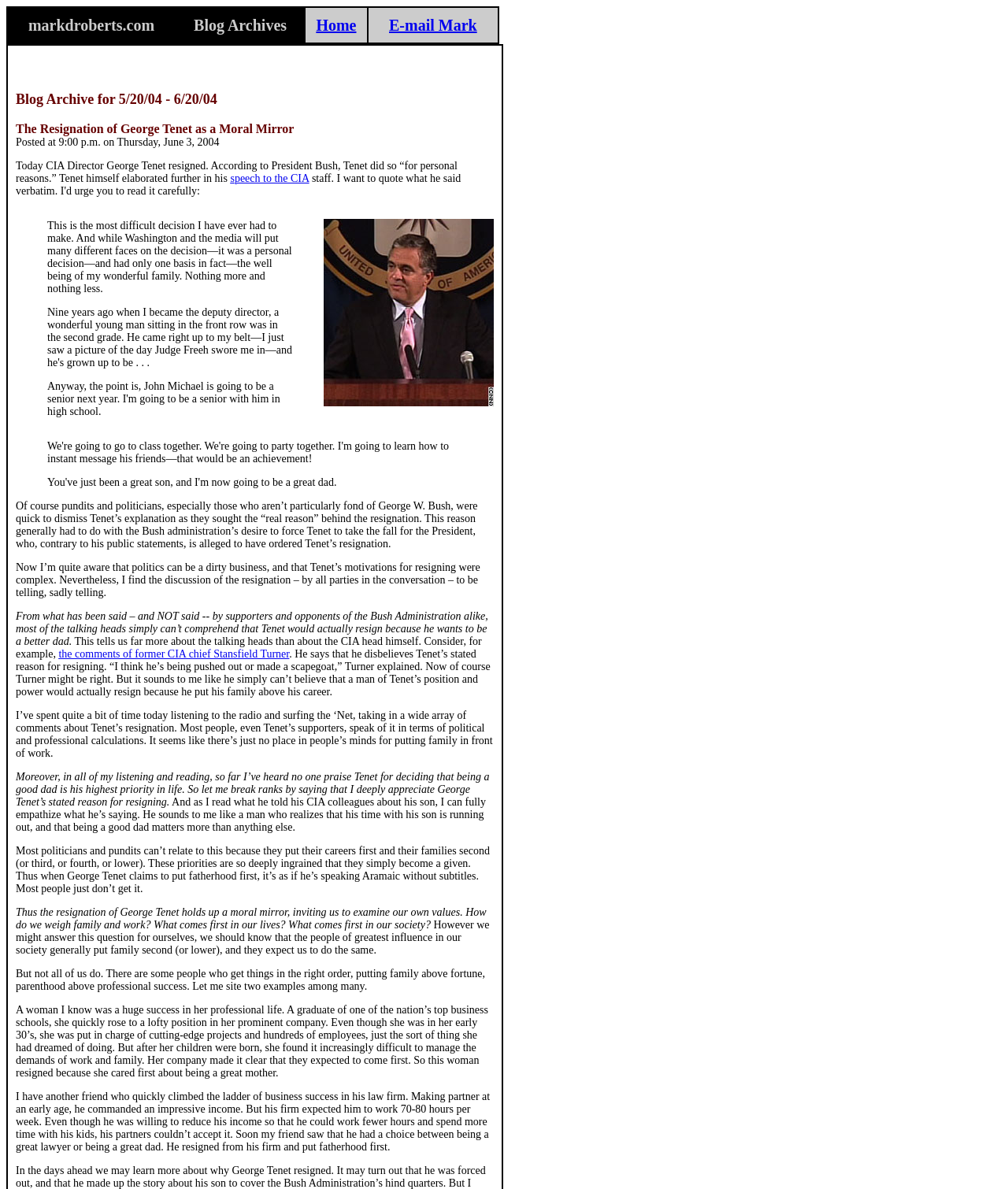What is the content of the first blockquote?
Using the image, give a concise answer in the form of a single word or short phrase.

This is the most difficult decision...